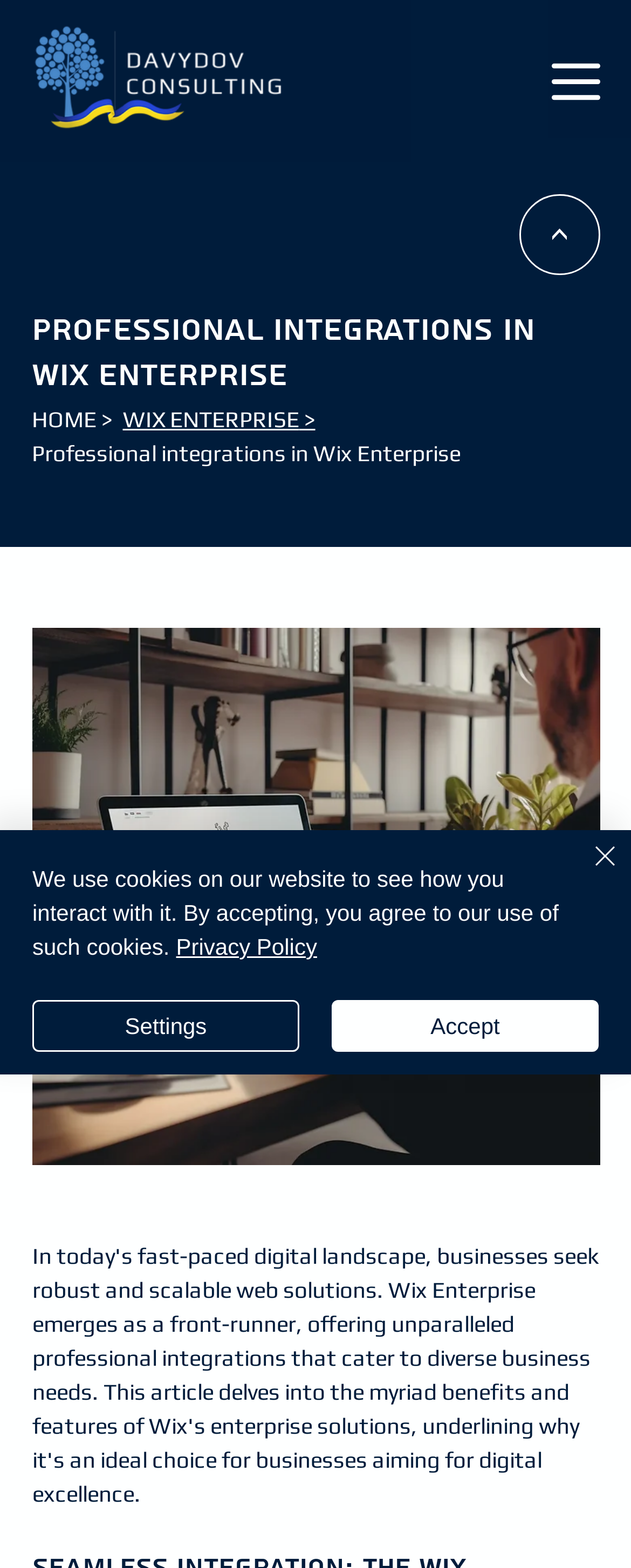Create an elaborate caption that covers all aspects of the webpage.

The webpage is about Wix Enterprise, a platform for digital transformation and growth. At the top left corner, there is a logo of Davydov Consulting. Below the logo, there is a heading that reads "Professional integrations in Wix Enterprise". To the right of the heading, there are two links: "HOME >" and "WIX ENTERPRISE >". 

On the top right corner, there is a button with no text. Below this button, there is a large image that takes up most of the width of the page, with a caption "Professional integrations in Wix Enterprise". 

At the bottom of the page, there is a cookie policy alert that spans the entire width of the page. The alert informs users that the website uses cookies and provides a link to the "Privacy Policy". There are three buttons within the alert: "Accept", "Settings", and "Close". The "Close" button has a small image of a cross.